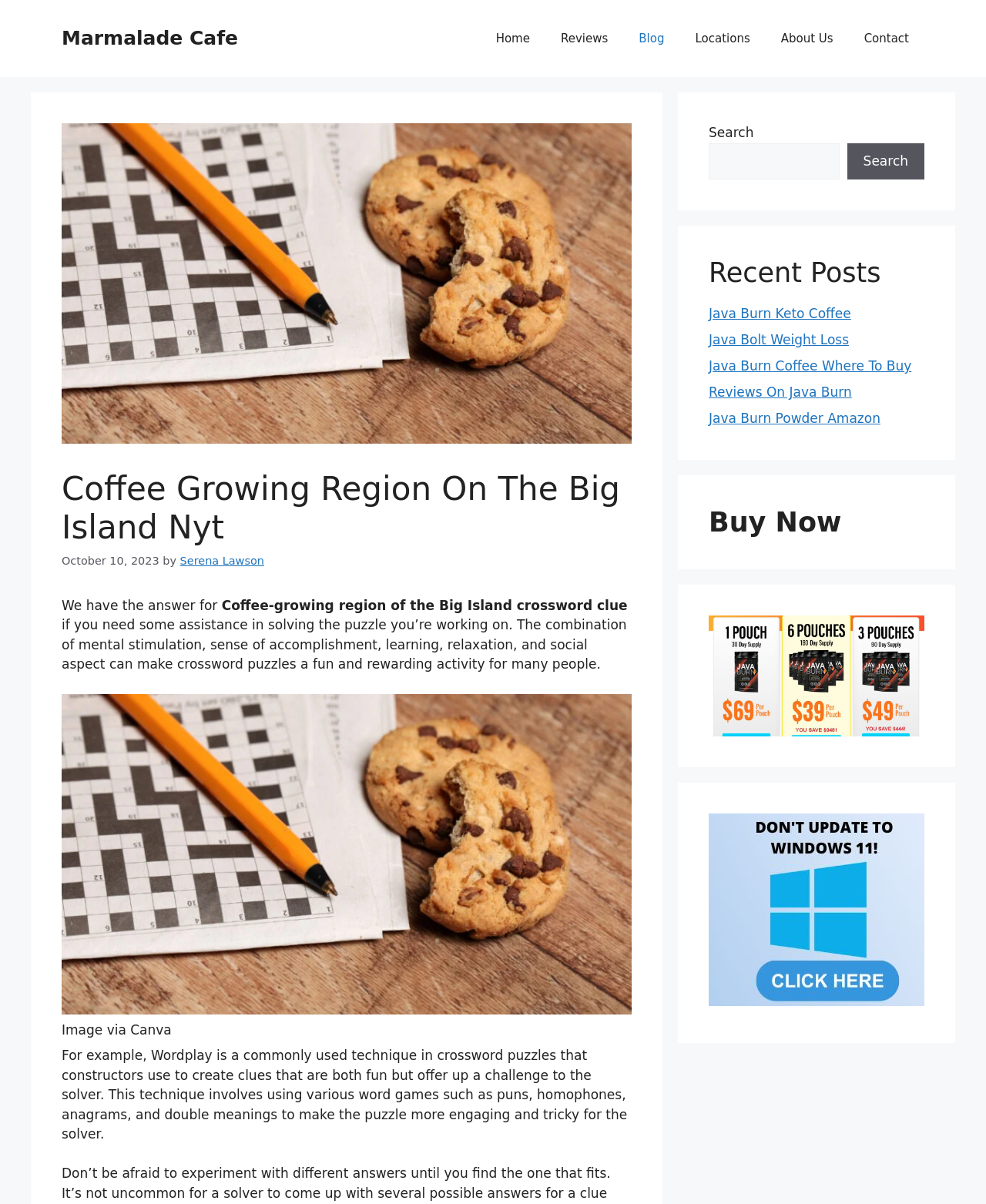Give an in-depth explanation of the webpage layout and content.

This webpage is about providing answers to crossword puzzles, specifically the "Coffee-growing region of the Big Island" clue. At the top, there is a banner with a link to "Marmalade Cafe" and a navigation menu with links to "Home", "Reviews", "Blog", "Locations", "About Us", and "Contact". 

Below the navigation menu, there is a header section with a title "Coffee Growing Region On The Big Island Nyt" and a timestamp "October 10, 2023". The main content area has a brief introduction to the crossword puzzle clue, followed by a paragraph explaining the benefits of solving crossword puzzles. 

To the right of the introduction, there is an image of a crossword puzzle with a caption "Image via Canva". Below the image, there is another paragraph discussing a technique called "Wordplay" used in crossword puzzles.

On the right side of the page, there are four sections labeled as "complementary". The first section has a search bar with a button. The second section lists "Recent Posts" with links to several articles about Java Burn coffee. The third section has a heading "Buy Now", and the fourth section has an iframe.

Overall, the webpage is focused on providing information and resources related to crossword puzzles, with a specific answer to the "Coffee-growing region of the Big Island" clue.